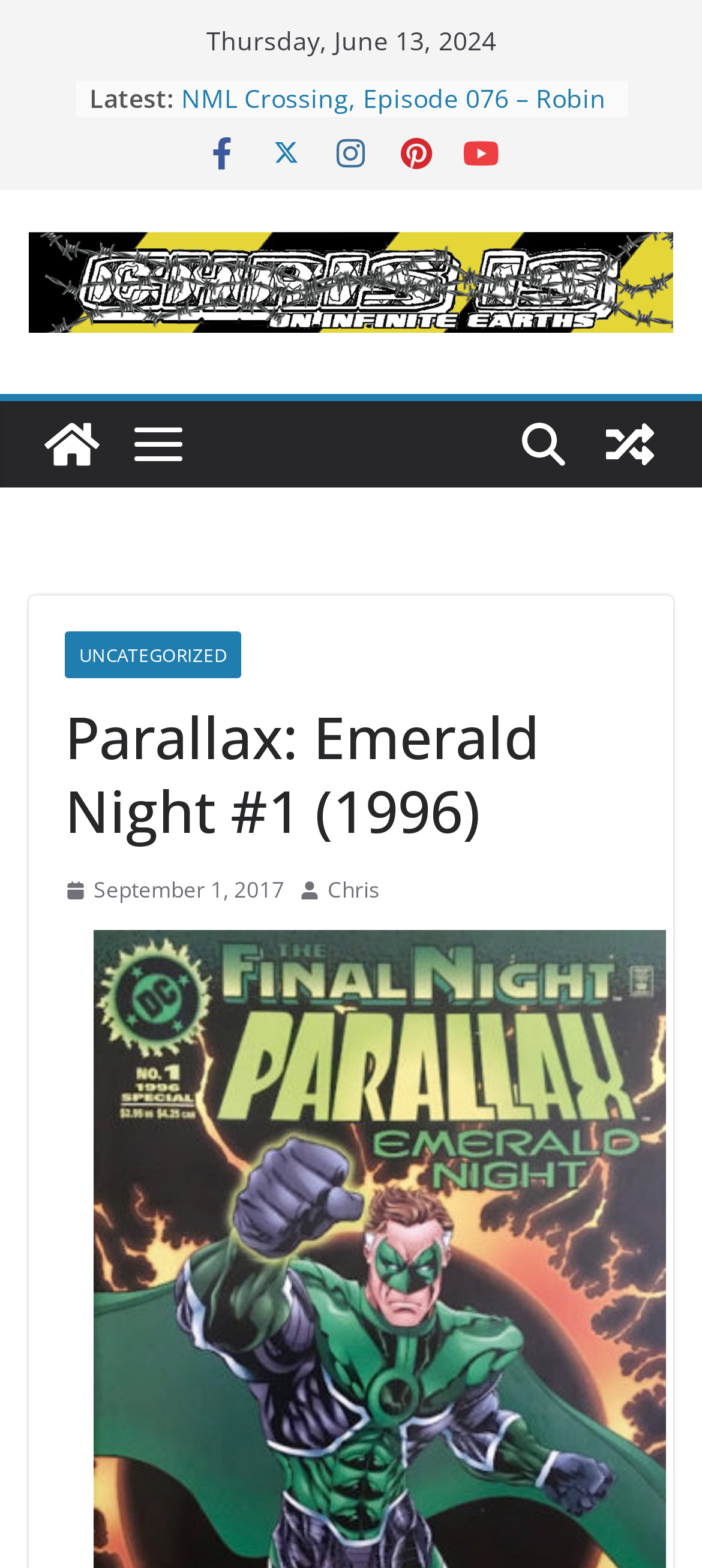Locate the bounding box coordinates of the element that needs to be clicked to carry out the instruction: "Check UNCATEGORIZED". The coordinates should be given as four float numbers ranging from 0 to 1, i.e., [left, top, right, bottom].

[0.092, 0.402, 0.344, 0.432]